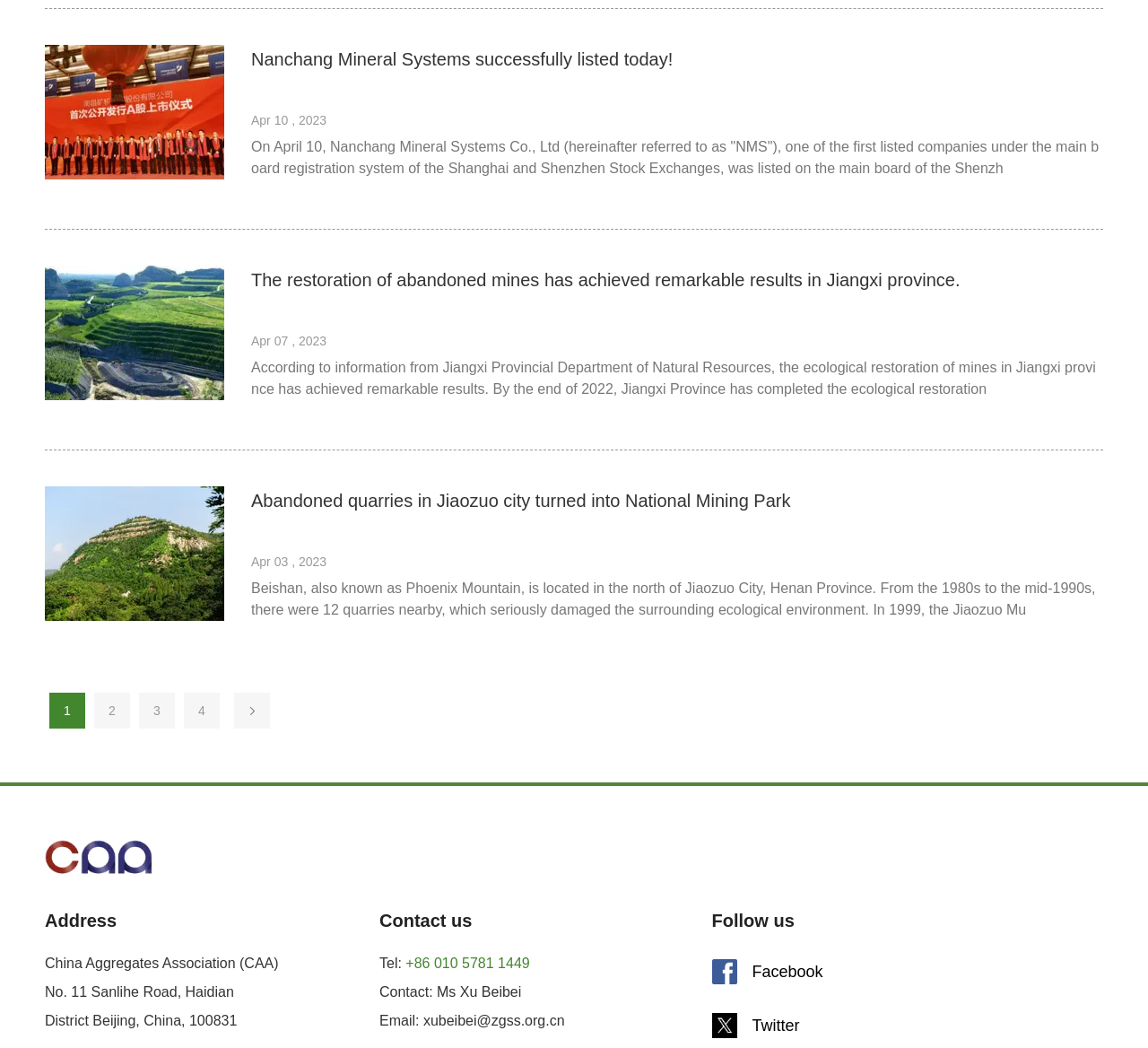Can you find the bounding box coordinates of the area I should click to execute the following instruction: "Click on the news about Nanchang Mineral Systems"?

[0.039, 0.043, 0.195, 0.171]